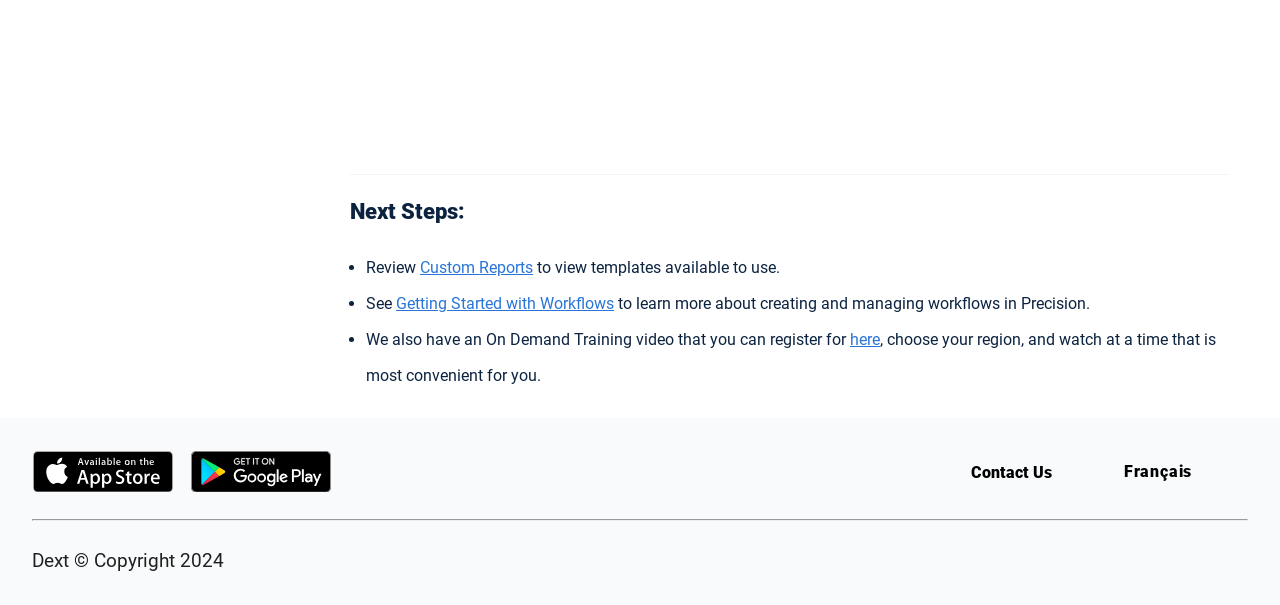Provide the bounding box coordinates of the HTML element this sentence describes: "here". The bounding box coordinates consist of four float numbers between 0 and 1, i.e., [left, top, right, bottom].

[0.664, 0.545, 0.688, 0.576]